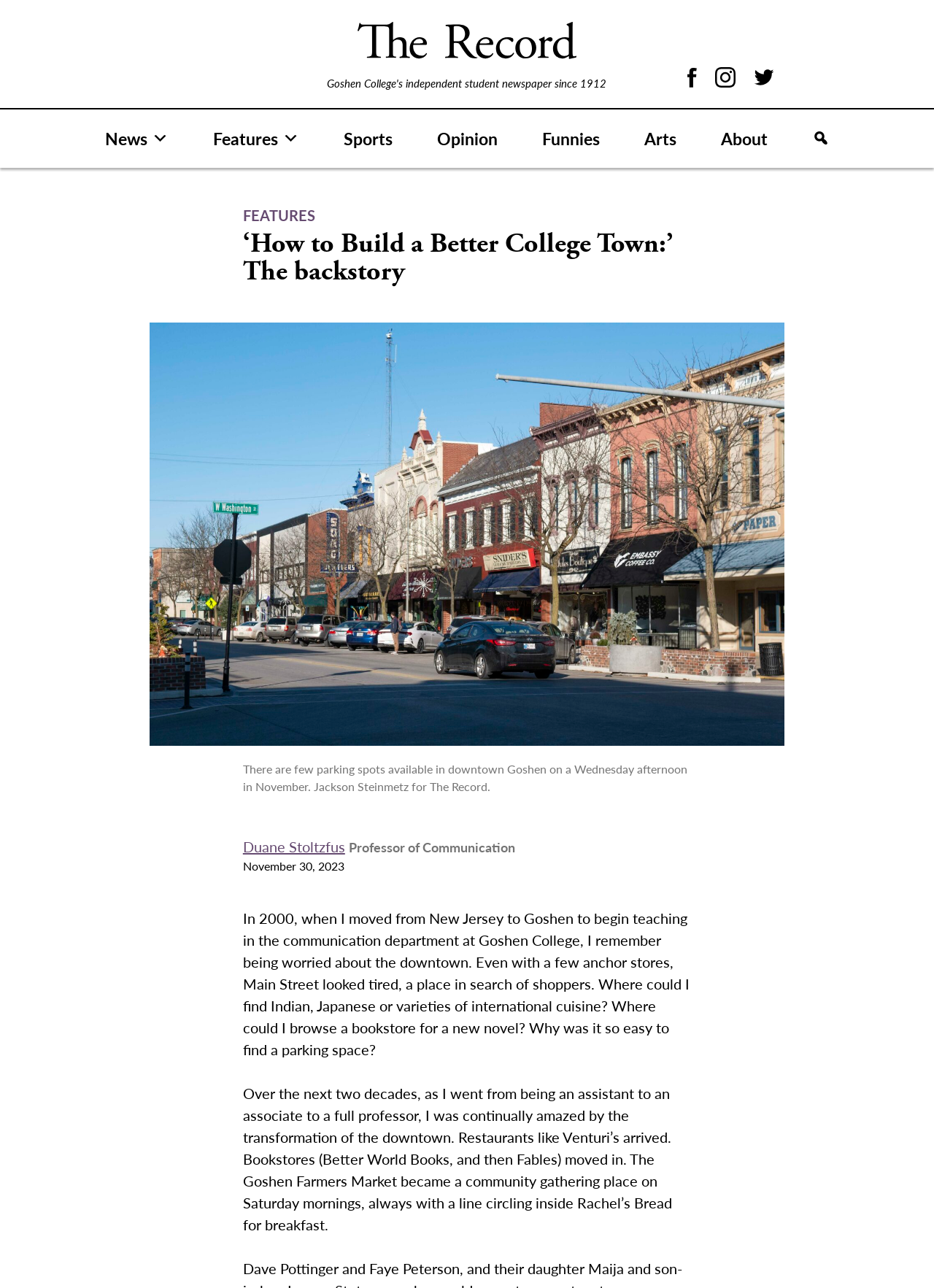Please specify the bounding box coordinates of the clickable region to carry out the following instruction: "Search for something". The coordinates should be four float numbers between 0 and 1, in the format [left, top, right, bottom].

None